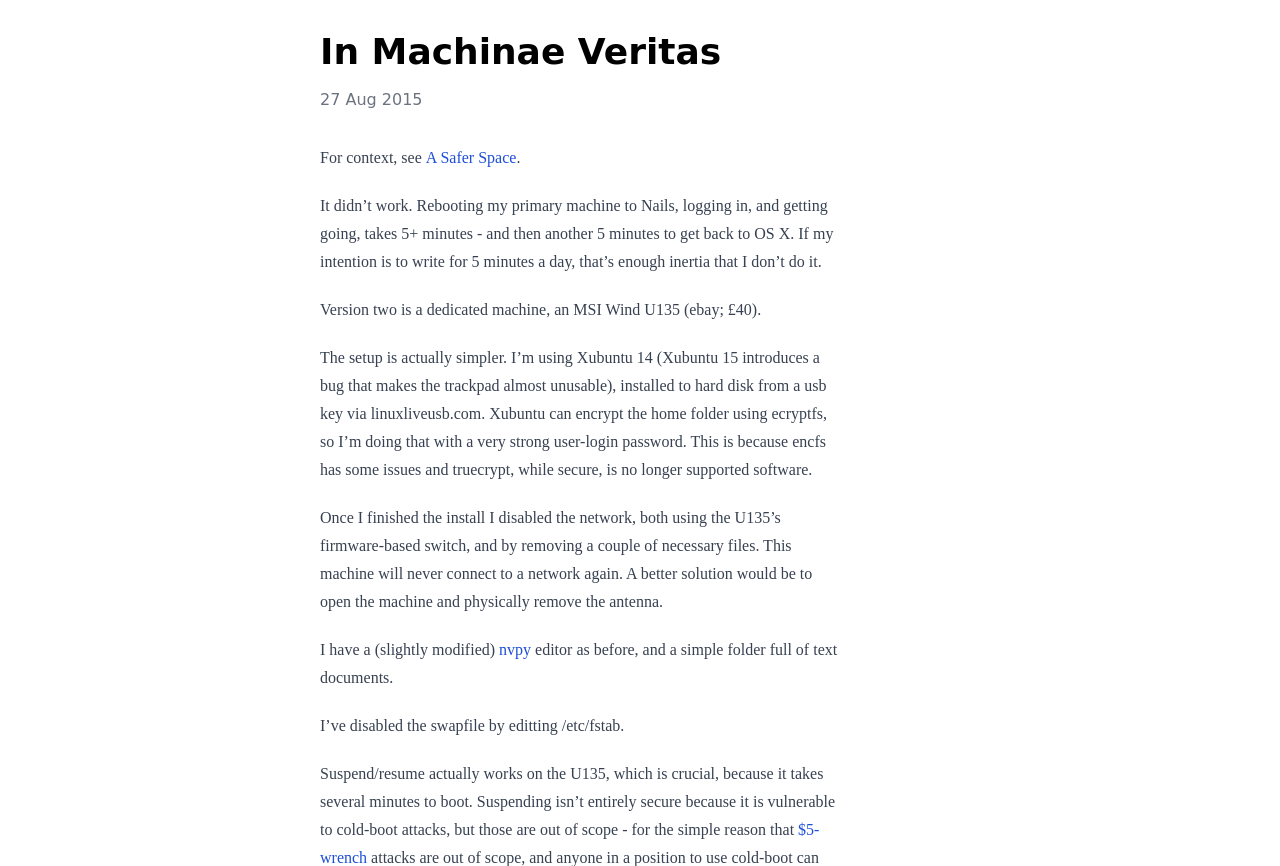What is the name of the editor used?
Respond to the question with a well-detailed and thorough answer.

I found the link 'nvpy' in the element with bounding box coordinates [0.39, 0.74, 0.415, 0.76], which is described as the editor used by the author.